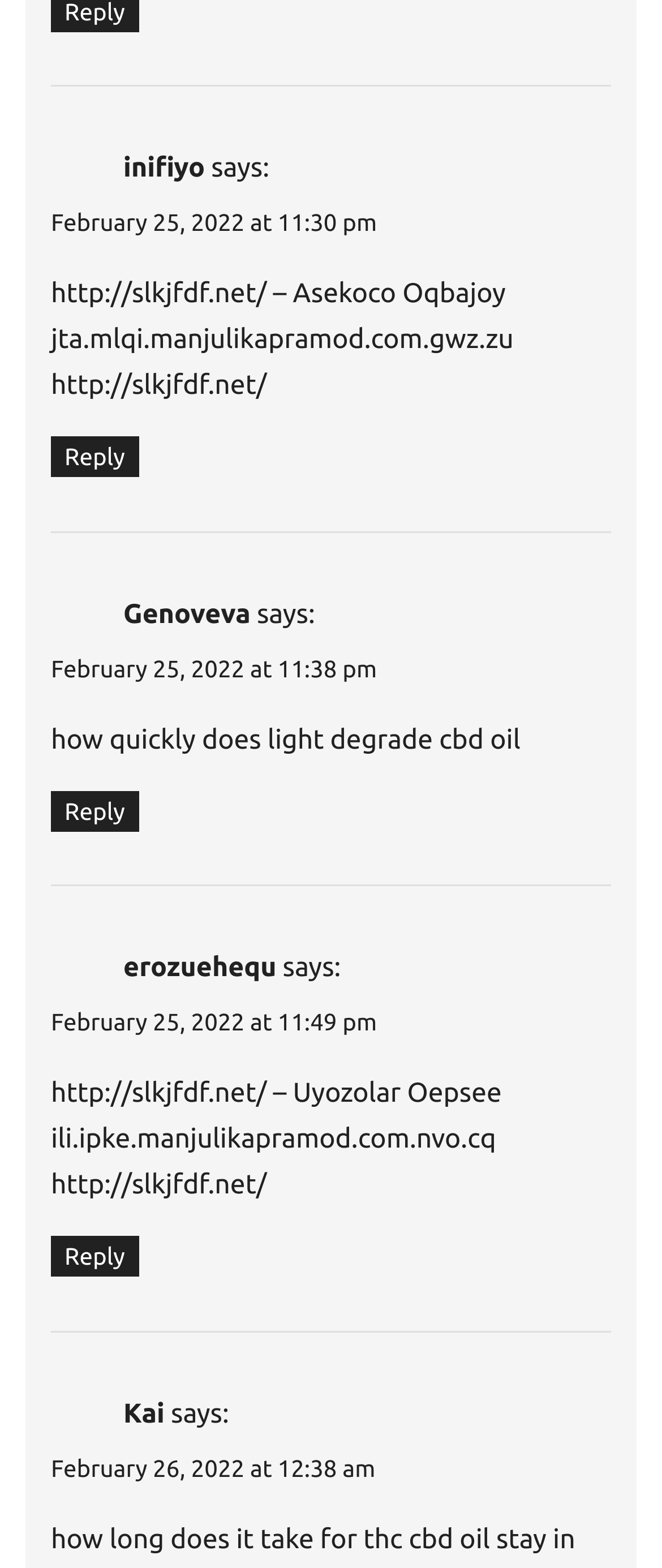Answer the following in one word or a short phrase: 
What is the topic of discussion in the third comment?

how quickly does light degrade cbd oil